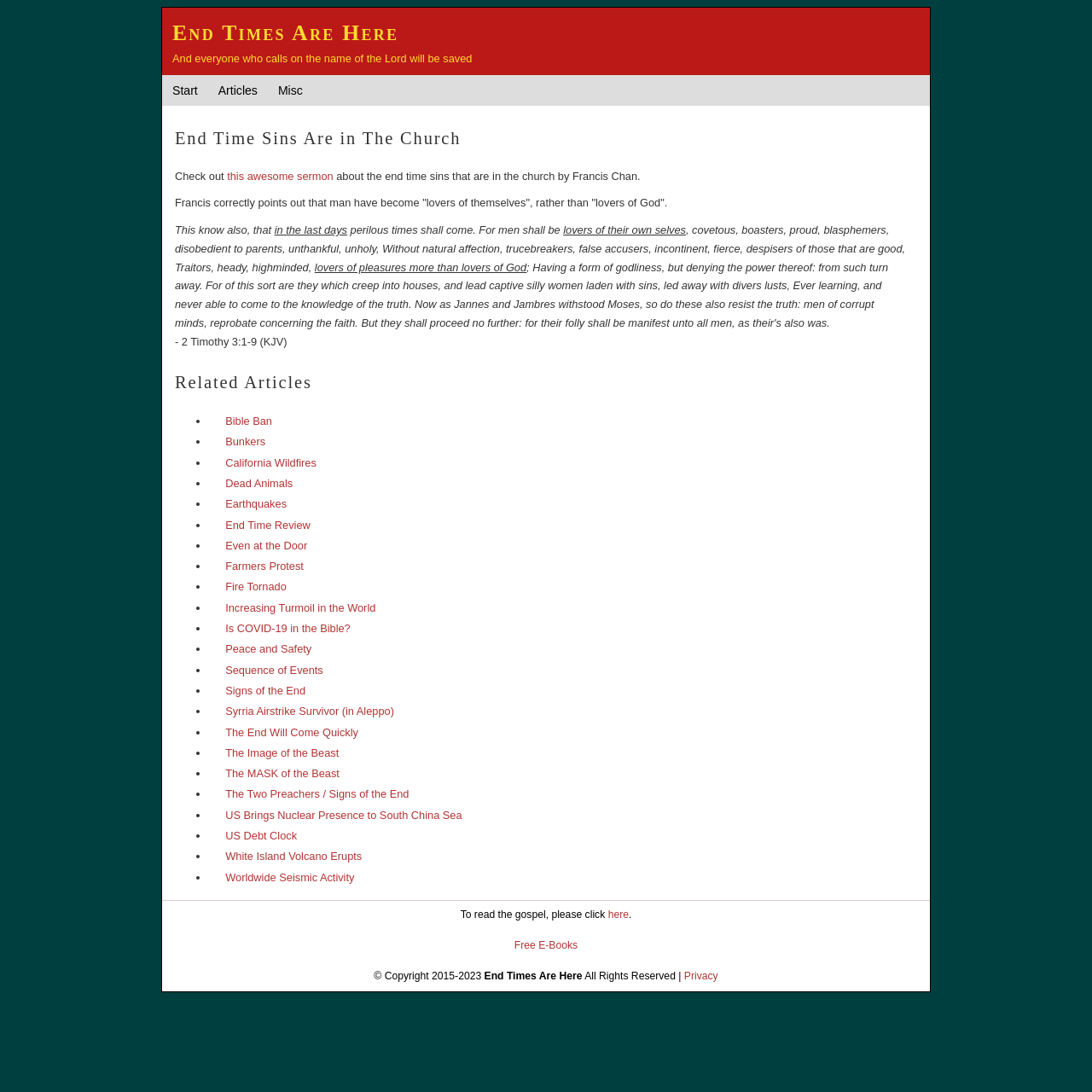Summarize the webpage comprehensively, mentioning all visible components.

The webpage is focused on the theme of "End Times" and appears to be a Christian-based website. At the top, there is a prominent heading "End Times Are Here" followed by a link to a sermon about end-time sins in the church. Below this, there are three buttons labeled "Start", "Articles", and "Misc" that are aligned horizontally.

The main content of the webpage is divided into sections. The first section discusses the end-time sins in the church, citing a sermon by Francis Chan. The text describes how people have become "lovers of themselves" rather than "lovers of God" and lists various characteristics of people in the last days, such as being covetous, boasters, and disobedient to parents.

The next section is titled "Related Articles" and features a list of links to various articles, each preceded by a bullet point. The articles cover a range of topics, including Bible bans, bunkers, California wildfires, and earthquakes, among others.

At the bottom of the webpage, there are additional links and text. There is a link to read the gospel, followed by a link to "Free E-Books". The webpage also displays a copyright notice, with links to the website's privacy policy and the website's name, "End Times Are Here".